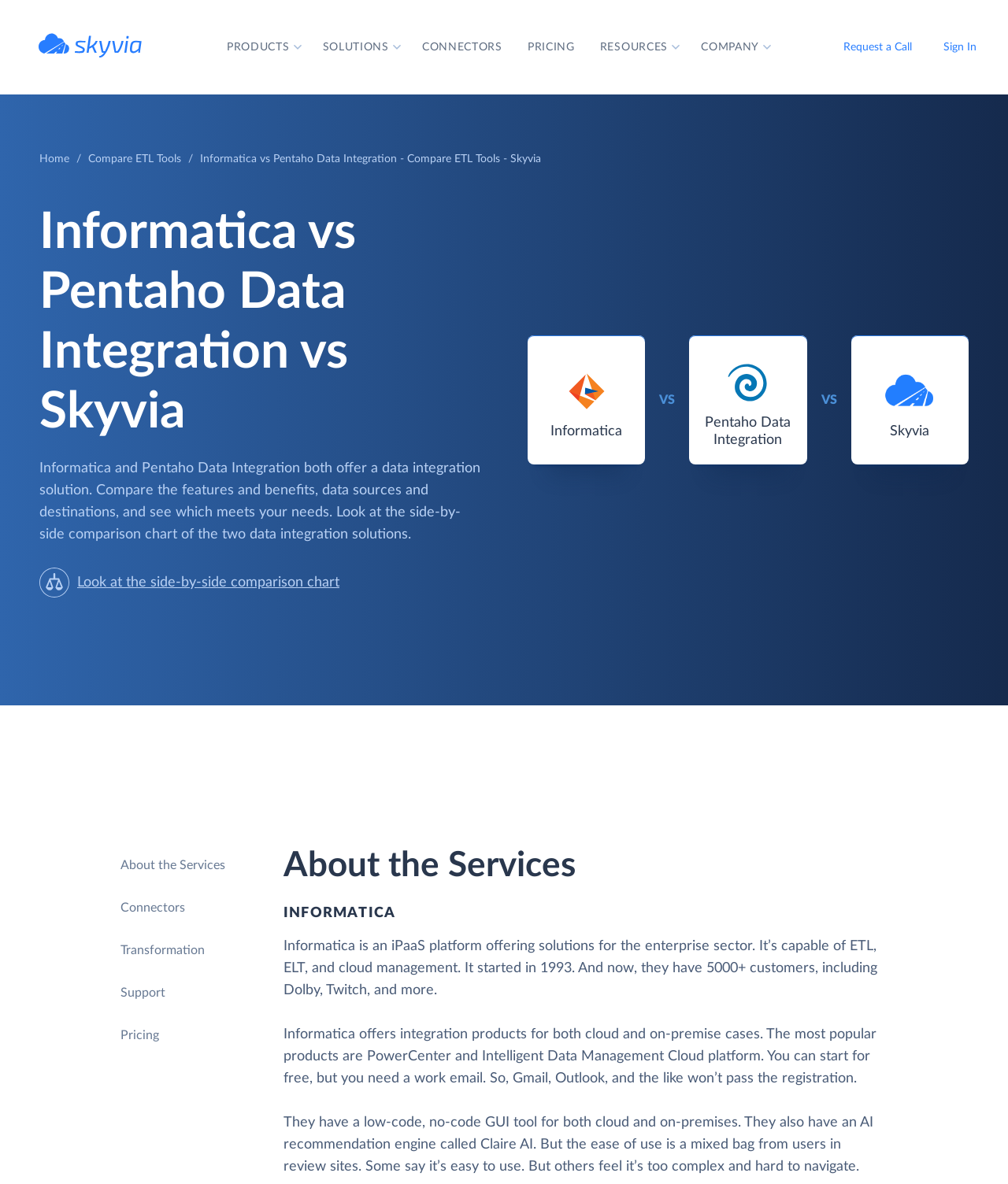Please specify the bounding box coordinates of the area that should be clicked to accomplish the following instruction: "Click on the 'Request a Call' link". The coordinates should consist of four float numbers between 0 and 1, i.e., [left, top, right, bottom].

[0.821, 0.027, 0.92, 0.053]